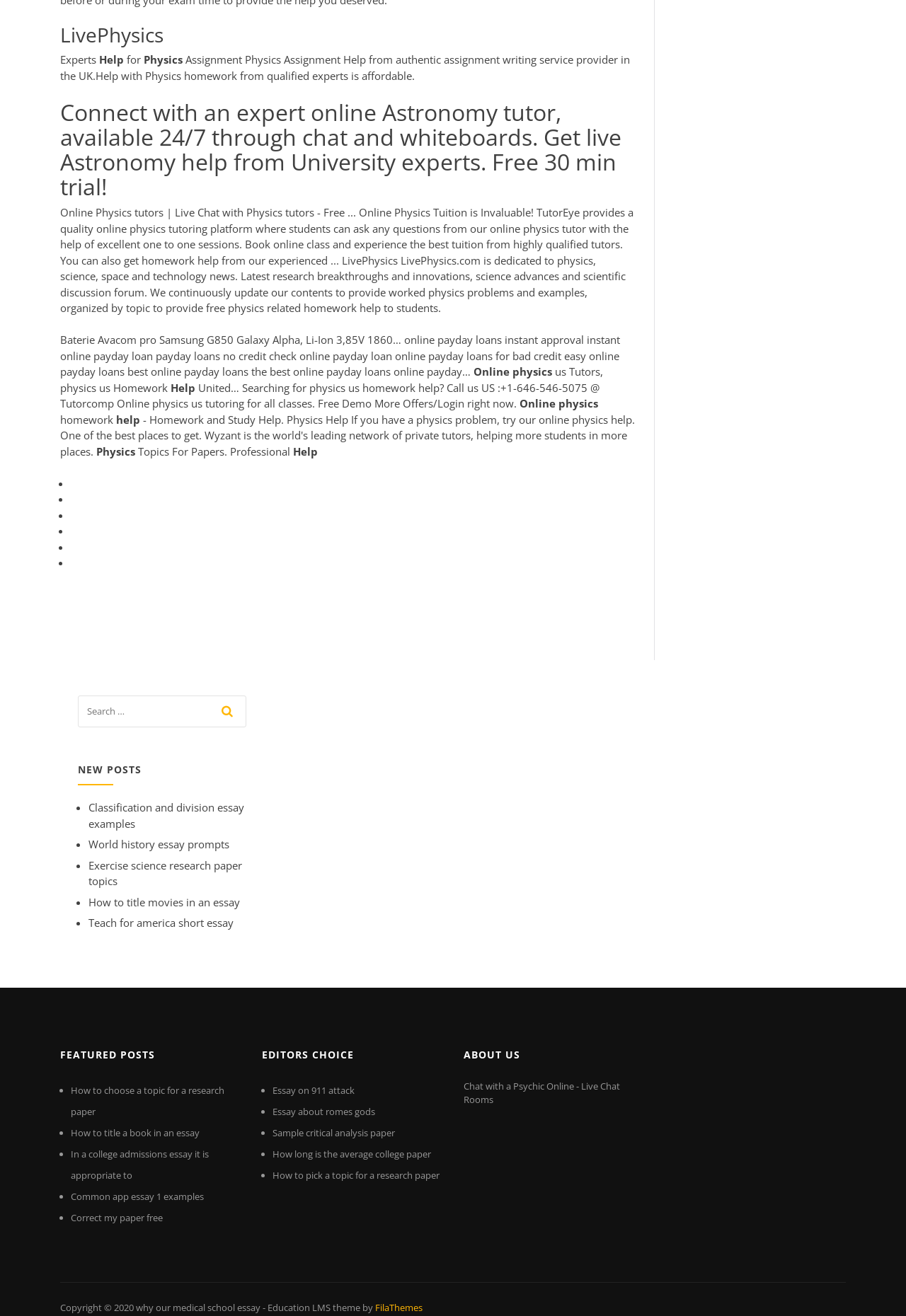What is the copyright year of this website?
Use the image to answer the question with a single word or phrase.

2020